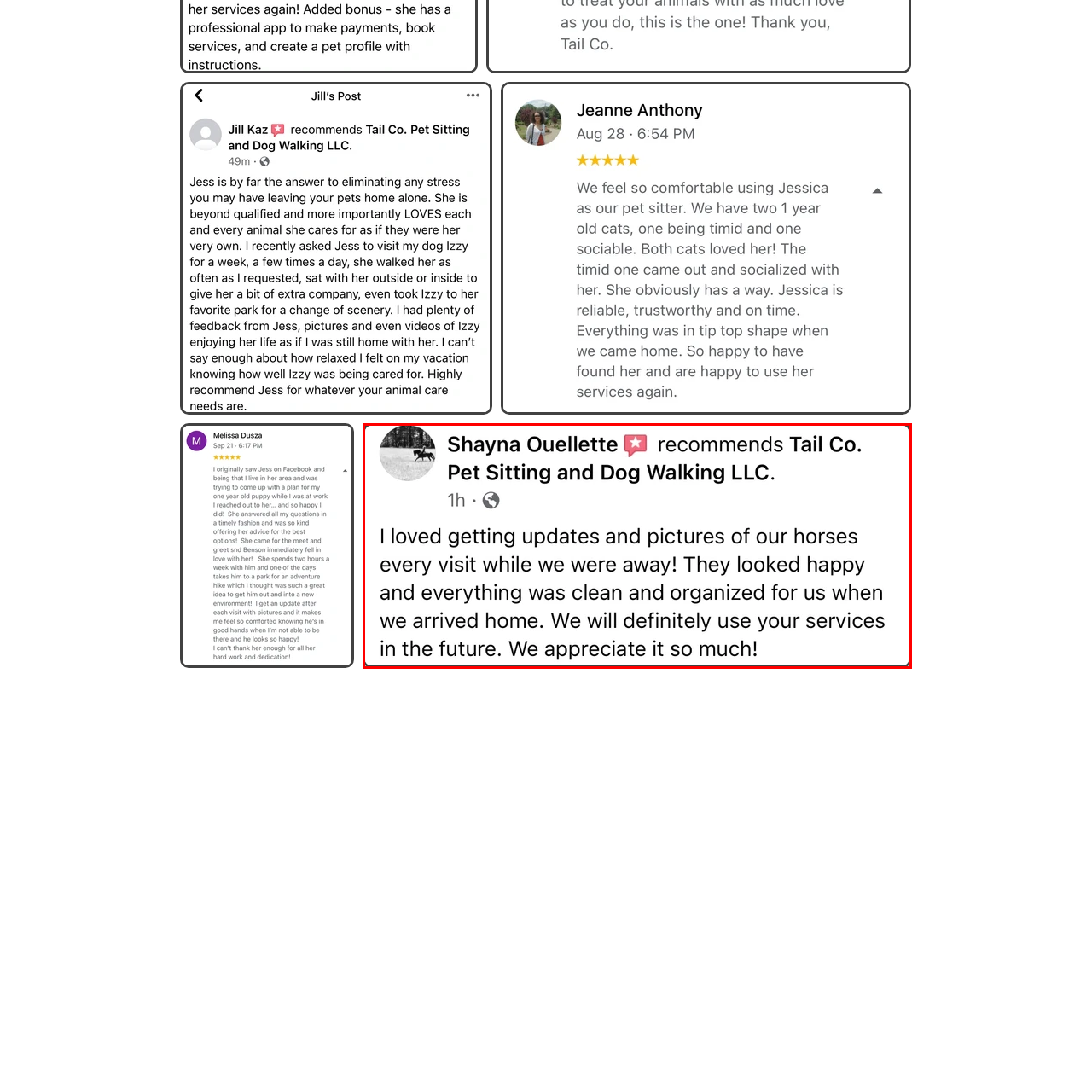Observe the image area highlighted by the pink border and answer the ensuing question in detail, using the visual cues: 
What type of animals did Shayna own?

According to the caption, Shayna received updates and pictures of her horses while she was away, indicating that she owns horses.